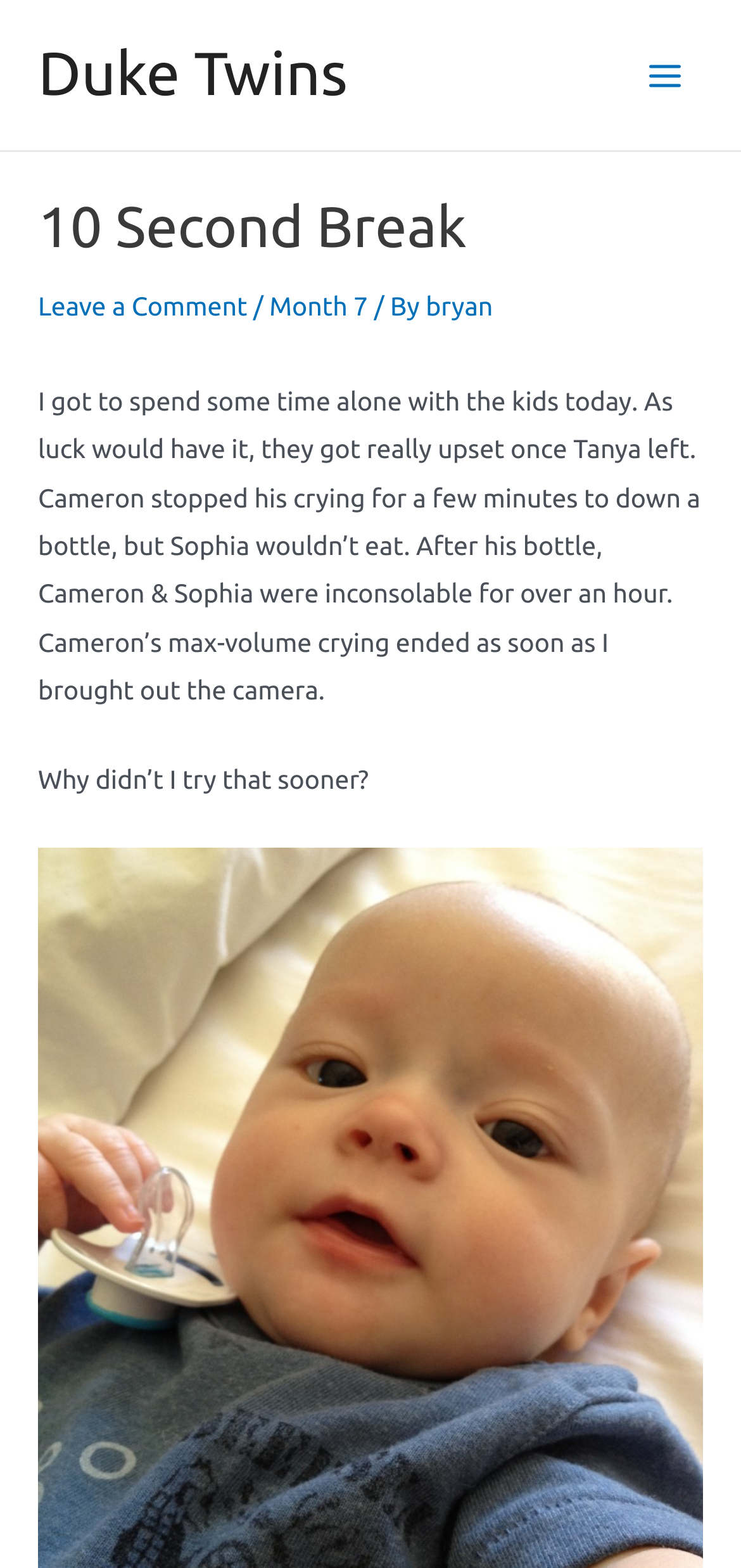Using the image as a reference, answer the following question in as much detail as possible:
What is the name of the twins?

I found the answer by reading the text content of the webpage, which mentions 'Cameron stopped his crying for a few minutes to down a bottle, but Sophia wouldn’t eat.' This suggests that Cameron and Sophia are the names of the twins.